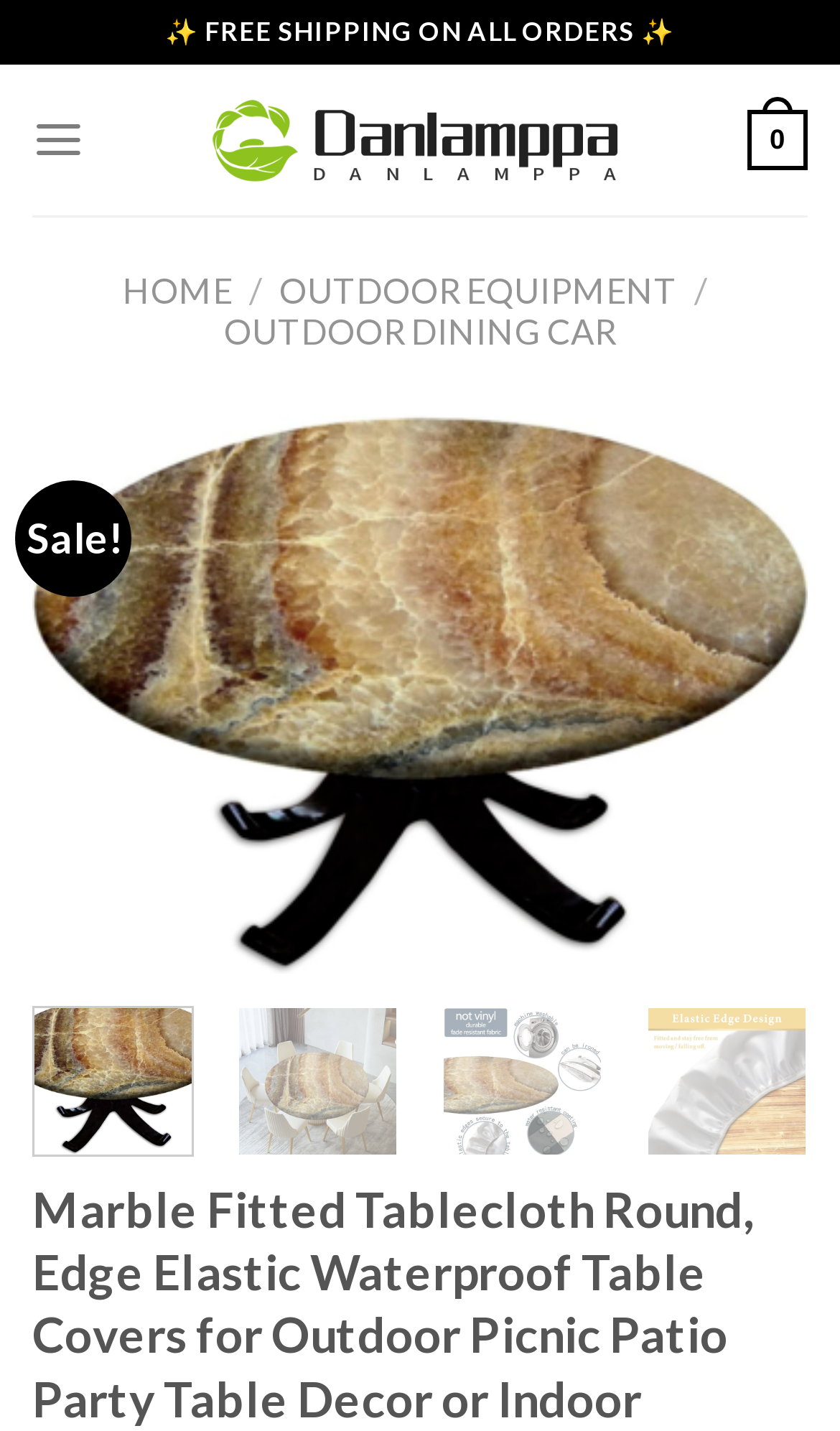How many navigation links are present in the top section of the webpage?
Answer the question based on the image using a single word or a brief phrase.

3